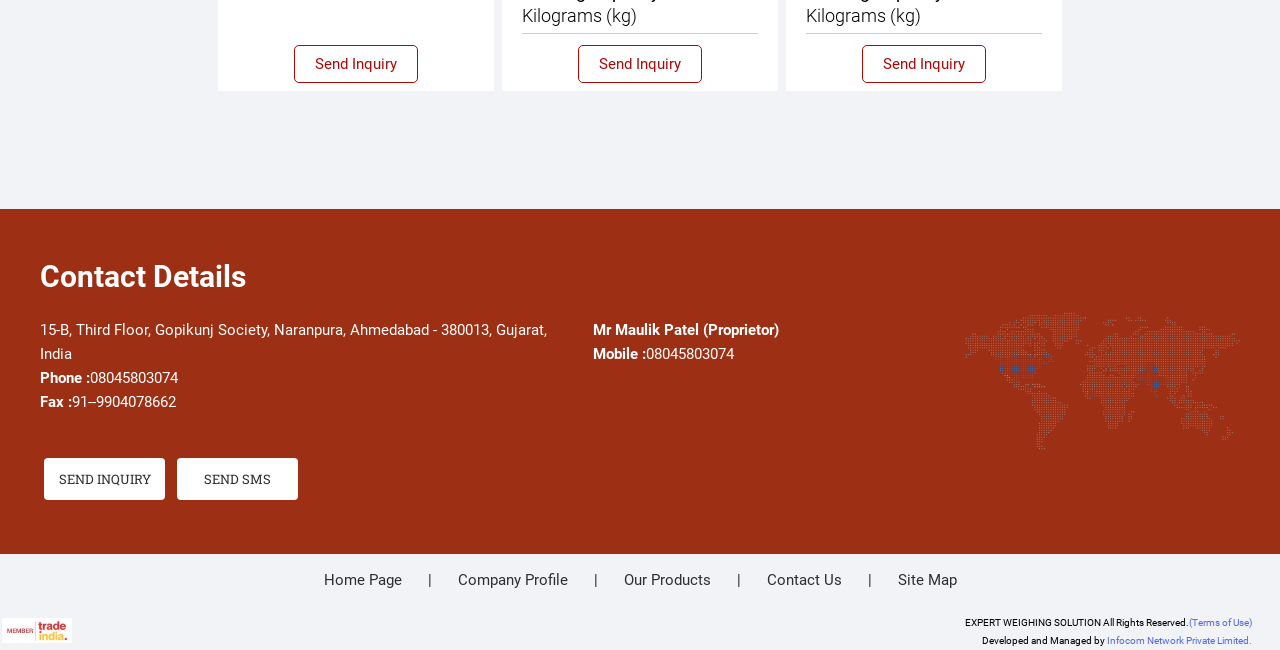Using the image as a reference, answer the following question in as much detail as possible:
What is the proprietor's name?

The proprietor's name can be found in the contact details section, where it is listed as 'Mr Maulik Patel' followed by the title 'Proprietor'.